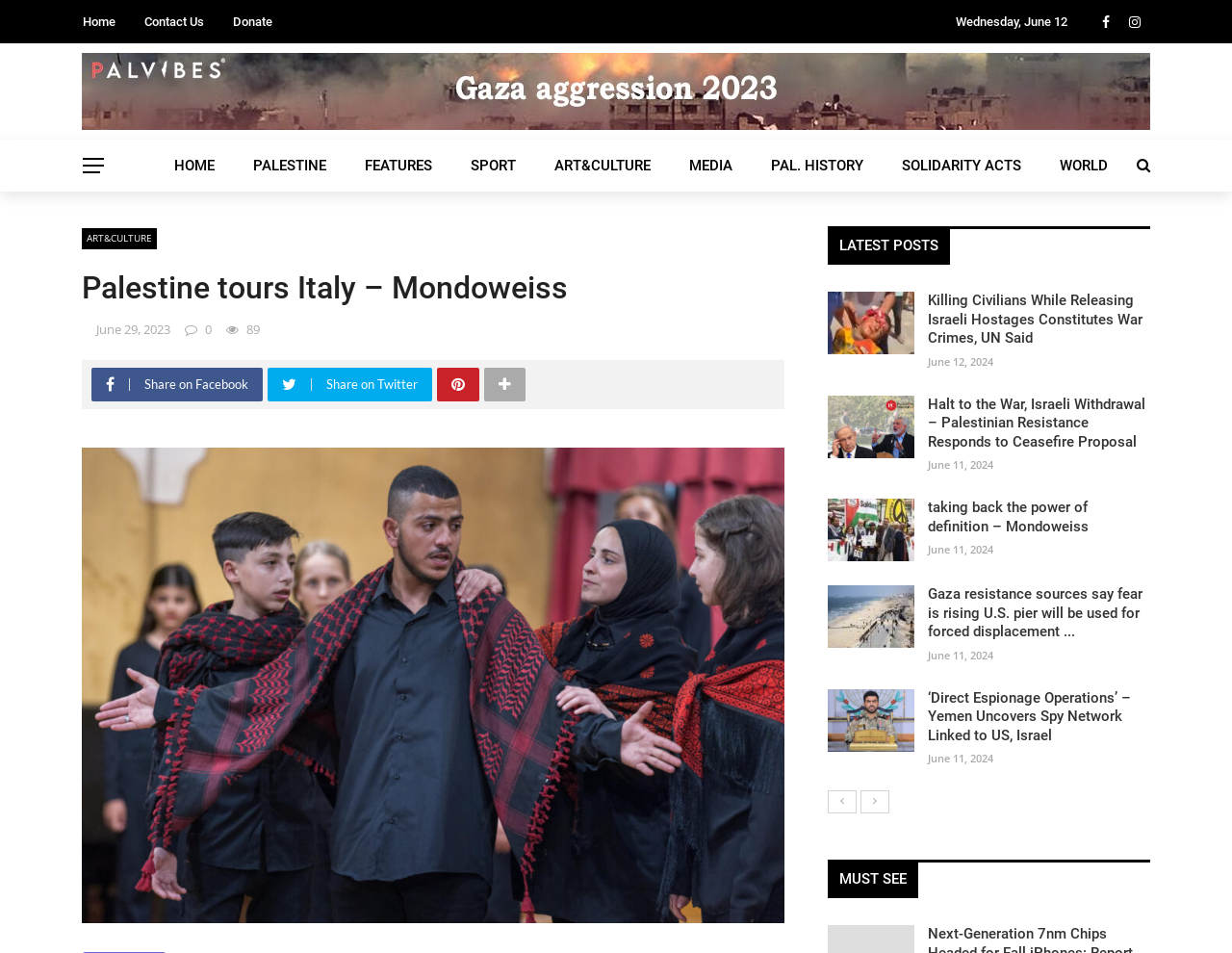Please find and provide the title of the webpage.

Palestine tours Italy – Mondoweiss